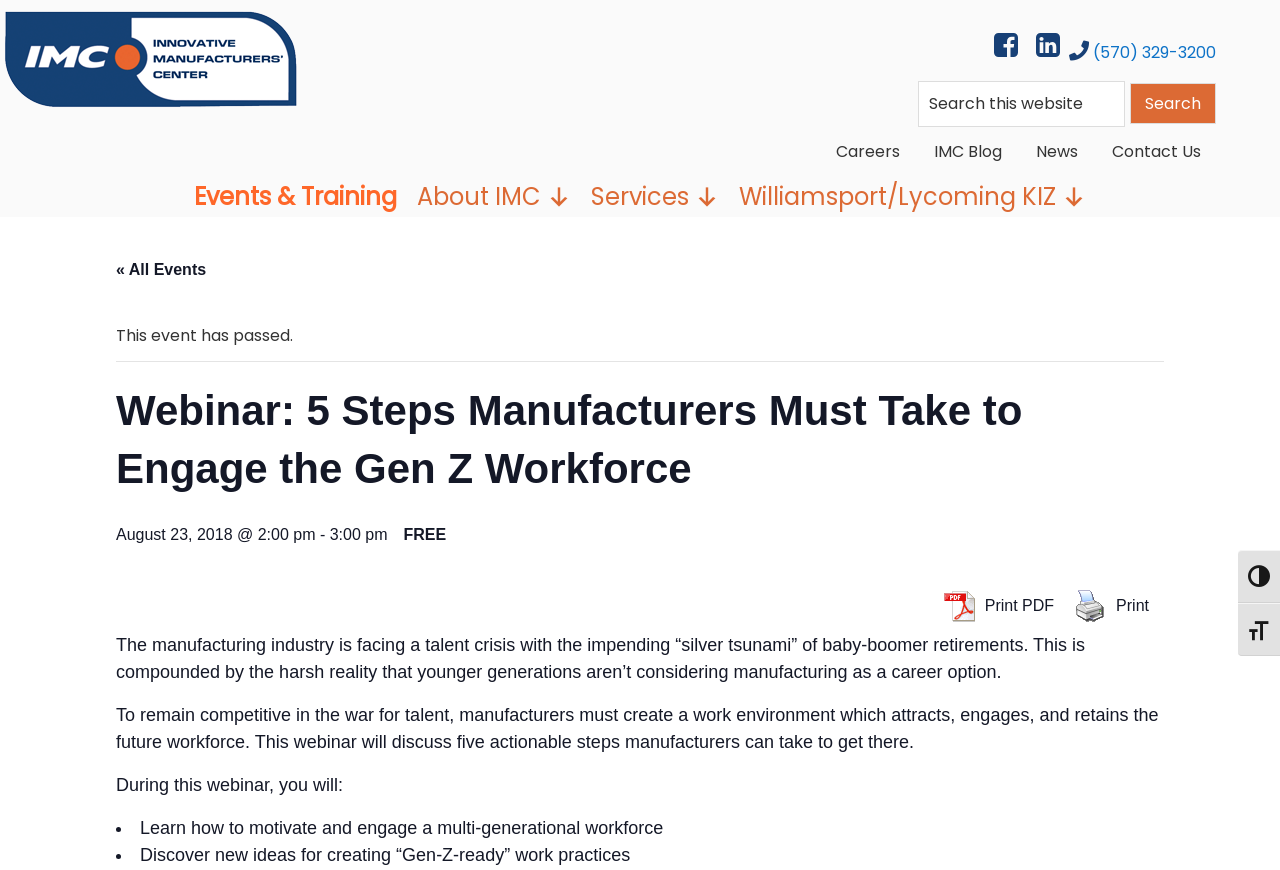Locate the bounding box coordinates of the element you need to click to accomplish the task described by this instruction: "Toggle high contrast".

[0.967, 0.633, 1.0, 0.693]